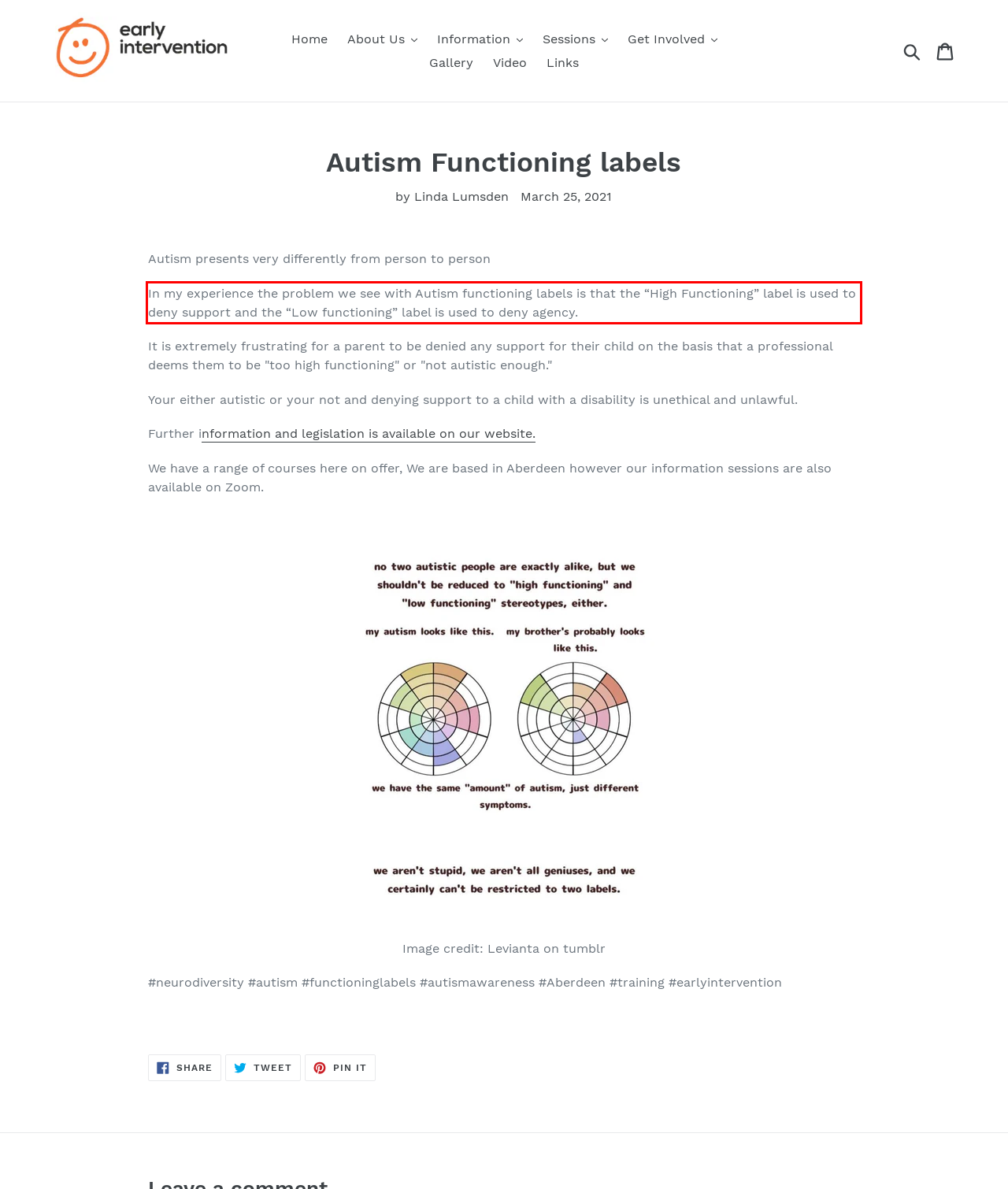Analyze the screenshot of the webpage that features a red bounding box and recognize the text content enclosed within this red bounding box.

In my experience the problem we see with Autism functioning labels is that the “High Functioning” label is used to deny support and the “Low functioning” label is used to deny agency.